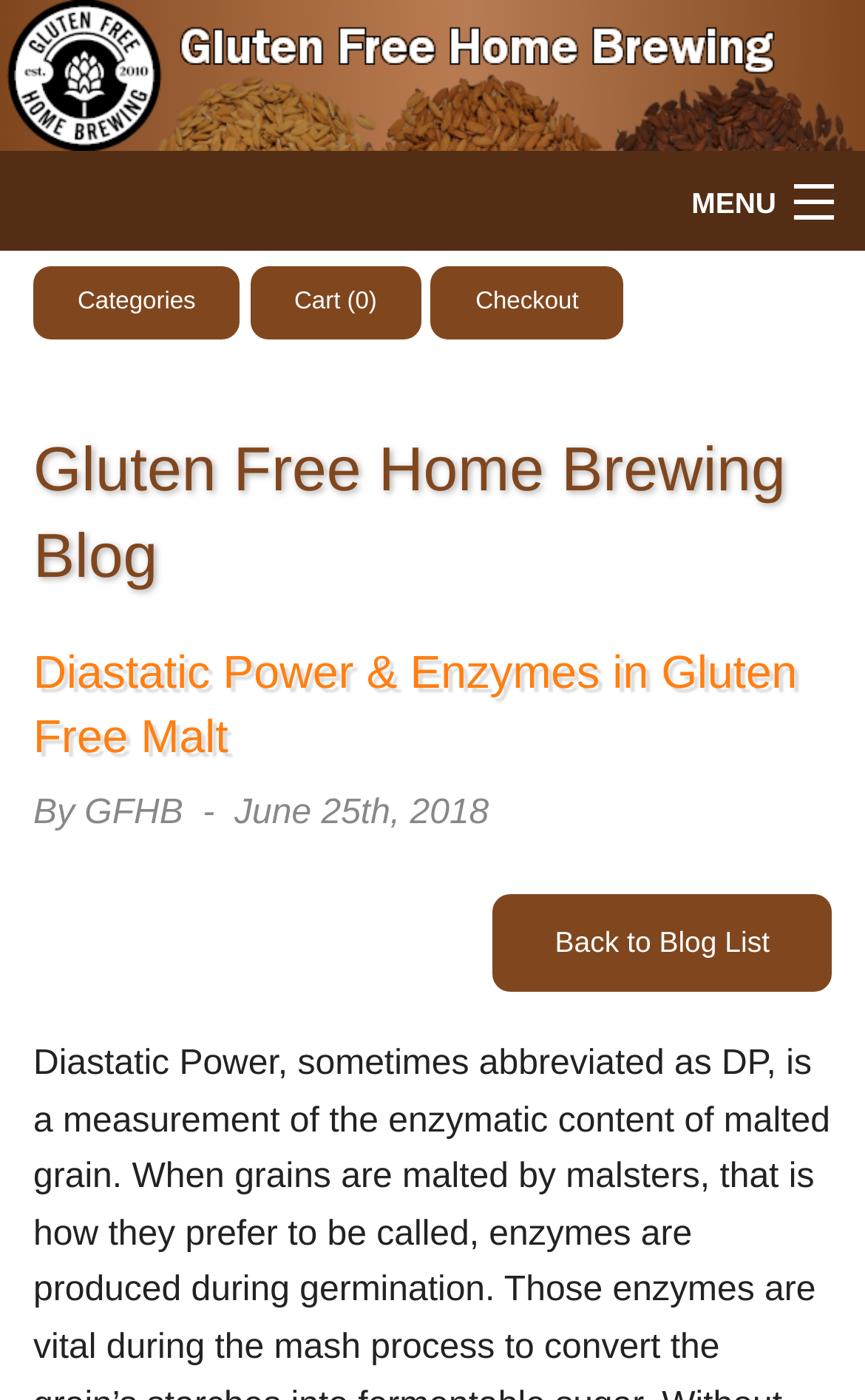Find and indicate the bounding box coordinates of the region you should select to follow the given instruction: "go to home page".

[0.0, 0.179, 1.0, 0.26]